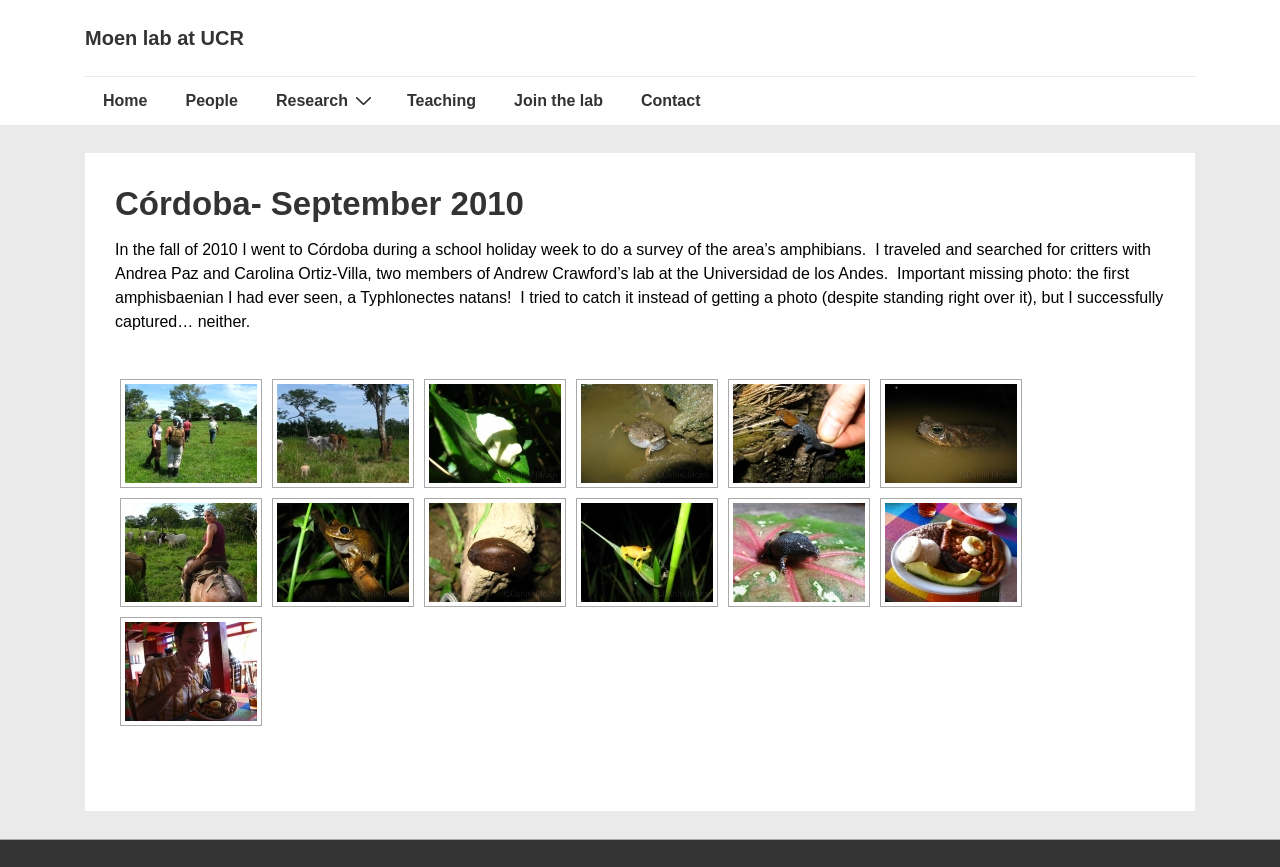From the webpage screenshot, predict the bounding box of the UI element that matches this description: "alt="img_5674_watermark" title="img_5674_watermark"".

[0.573, 0.443, 0.676, 0.557]